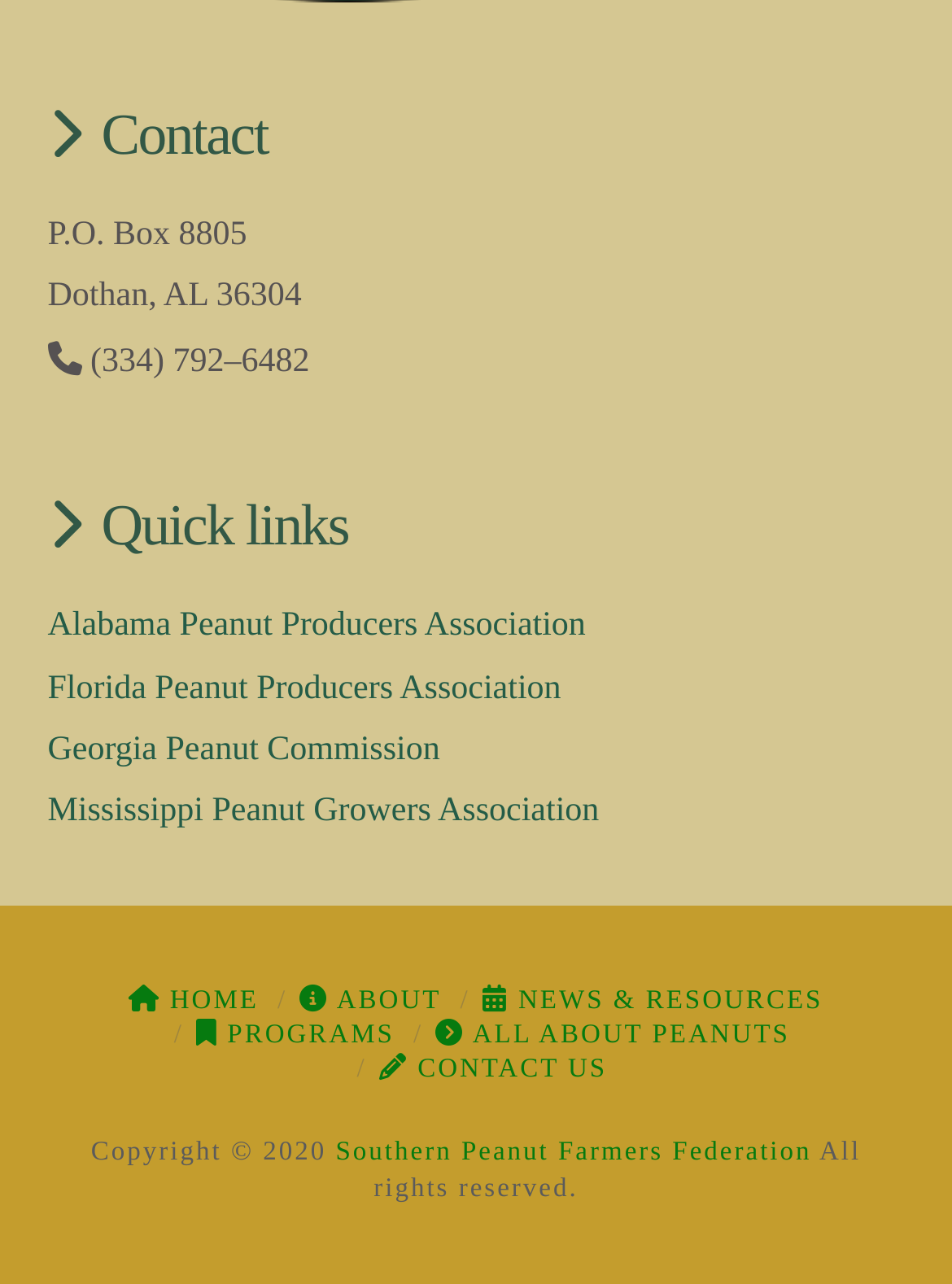Locate the bounding box of the UI element with the following description: "Programs".

[0.206, 0.794, 0.414, 0.817]